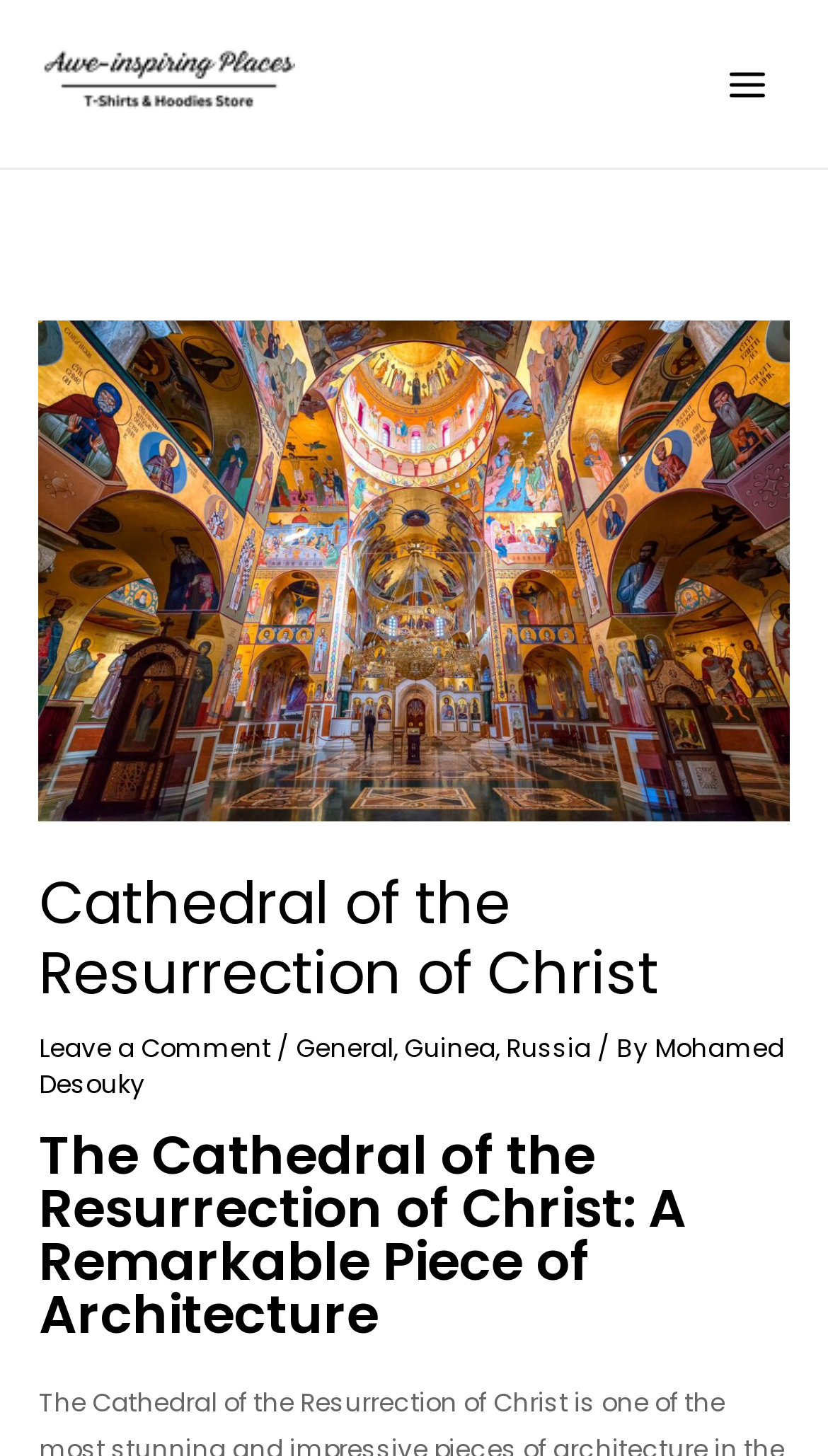Determine the bounding box coordinates for the area you should click to complete the following instruction: "Read about the Cathedral of the Resurrection of Christ".

[0.047, 0.776, 0.953, 0.922]